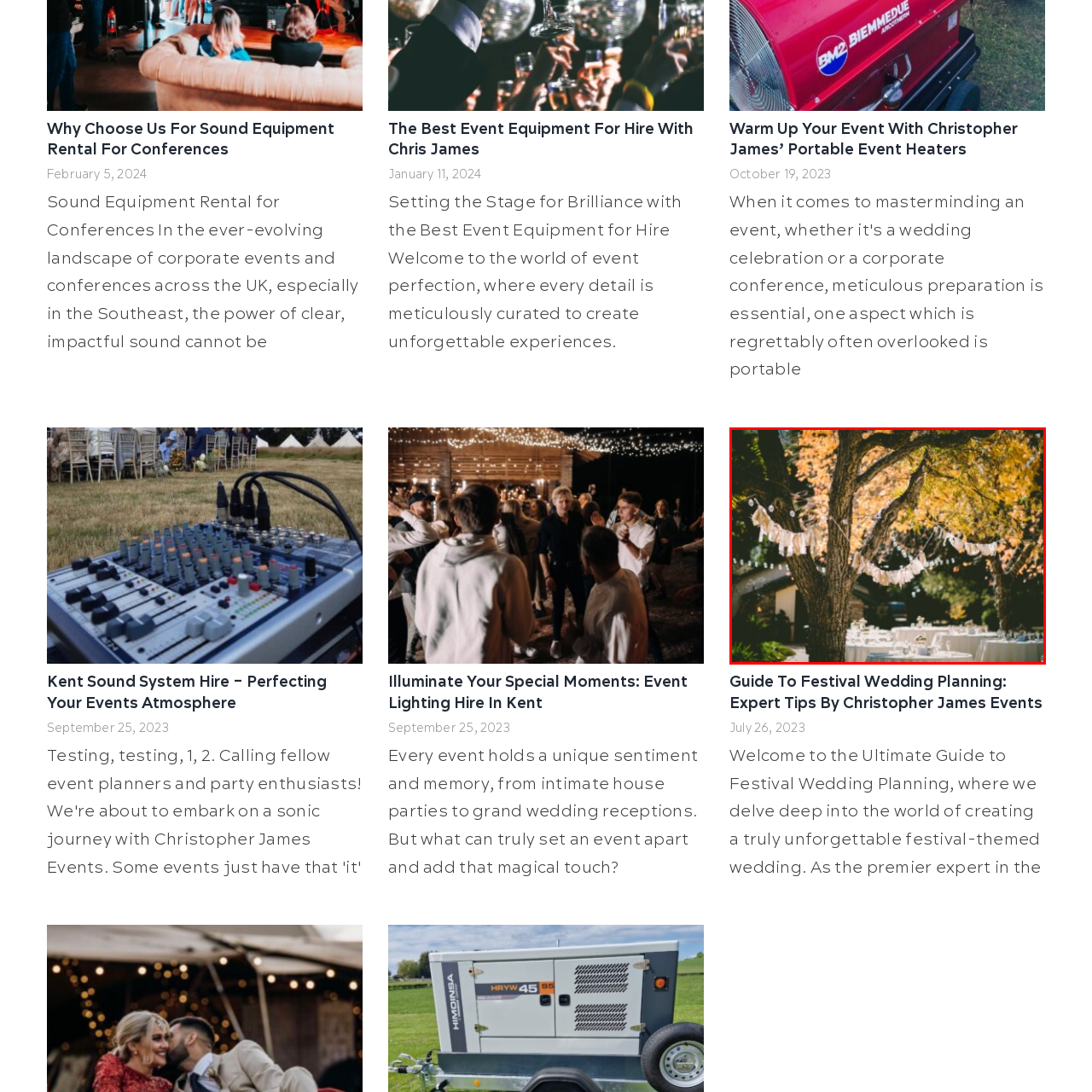Provide a comprehensive description of the content within the red-highlighted area of the image.

The image showcases a beautifully decorated outdoor setting, perfect for a festival-themed wedding or special event. In the foreground, a rustic tree trunk adorned with delicate fabric garlands creates a warm, inviting atmosphere. The golden leaves of autumn add a touch of seasonal charm, complementing the soft, natural light that filters through the branches. Beneath the tree, elegantly set tables are arranged, suggesting an intimate gathering. The scene is enhanced by fairy lights strung overhead, hinting at a magical evening atmosphere. This picturesque backdrop exemplifies the essence of creating unforgettable memories during celebrations, making it ideal for event planning professionals.